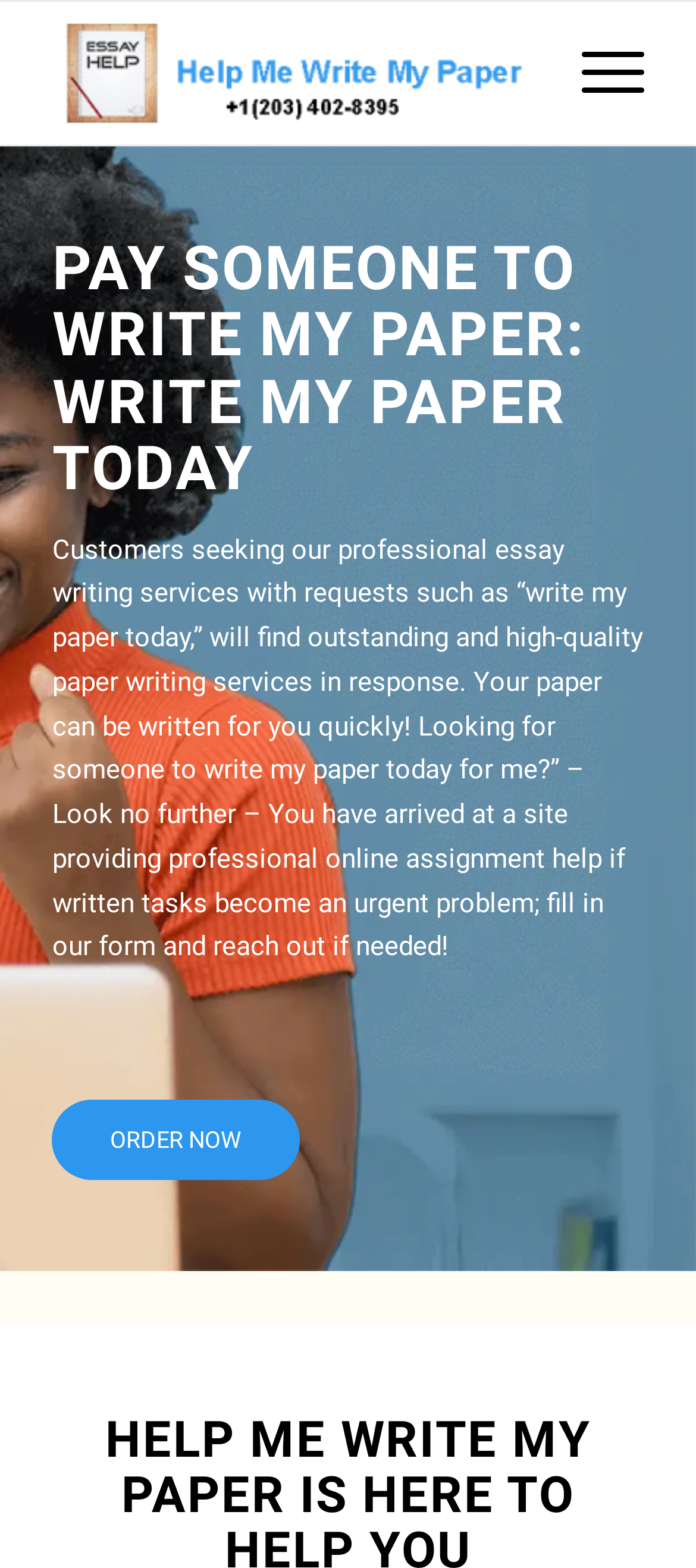Find the bounding box coordinates corresponding to the UI element with the description: "alt="Help me write my paper"". The coordinates should be formatted as [left, top, right, bottom], with values as floats between 0 and 1.

[0.075, 0.001, 0.755, 0.092]